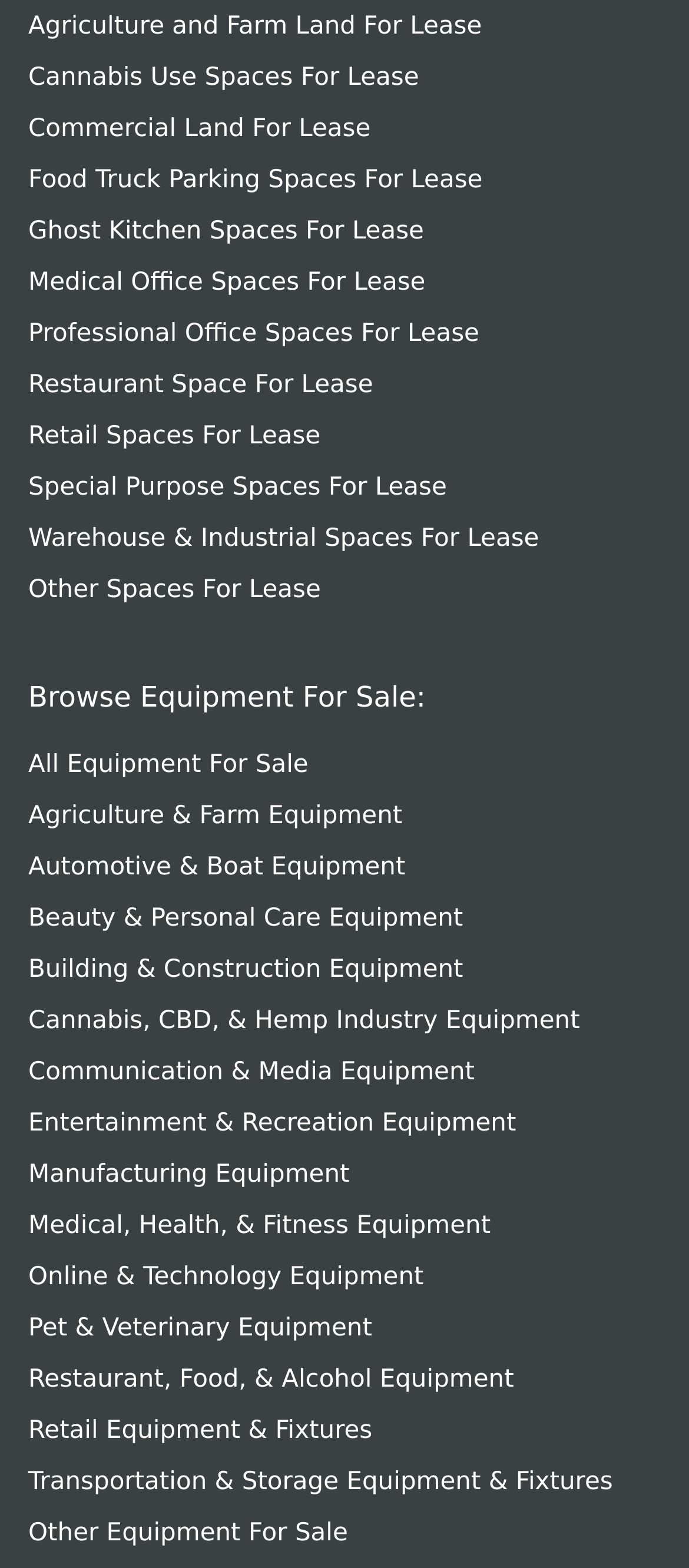Please provide a one-word or phrase answer to the question: 
Is there a category for medical equipment for sale?

Yes